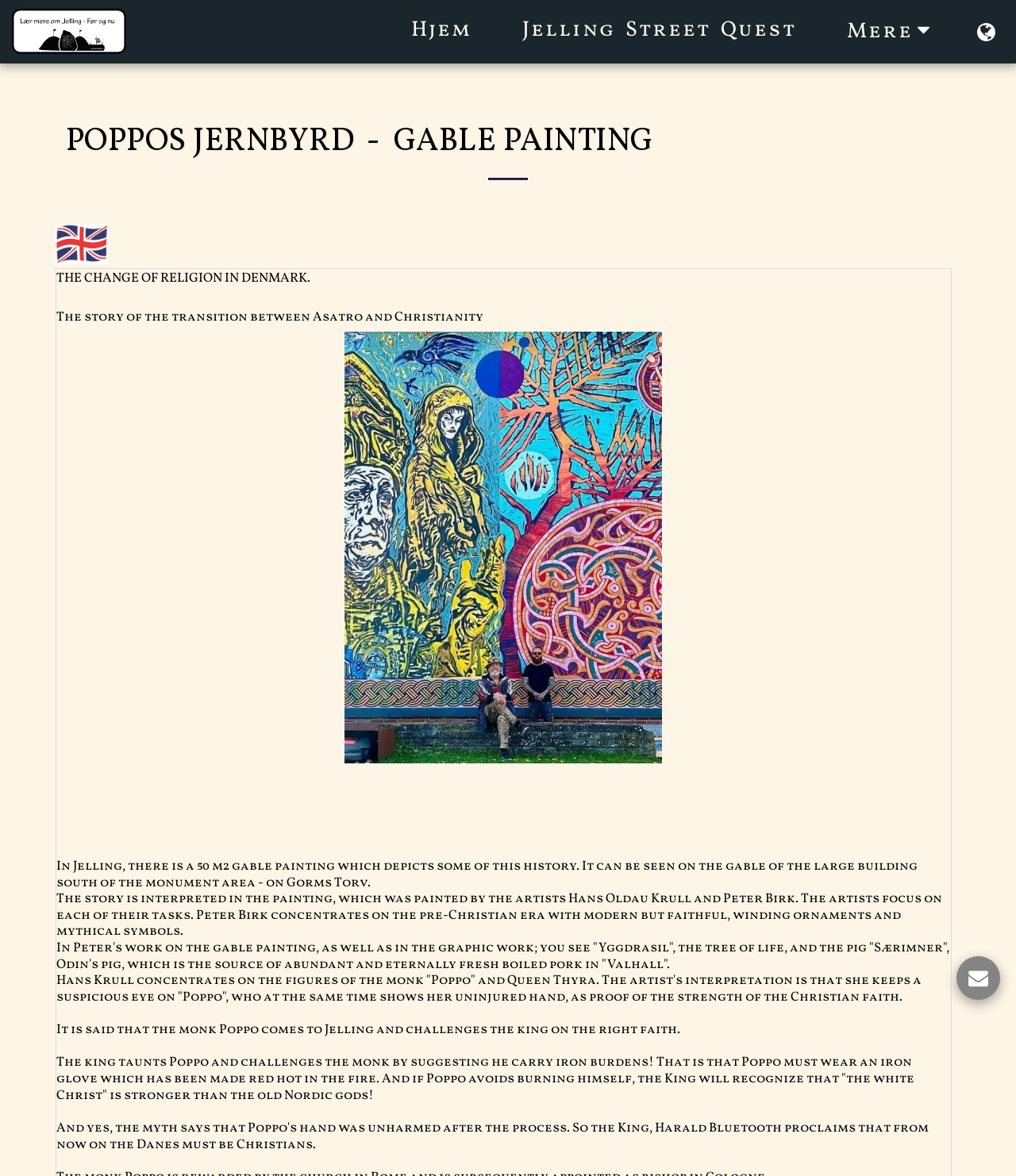What is the headline of the webpage?

POPPOS JERNBYRD  -  GABLE PAINTING                                            